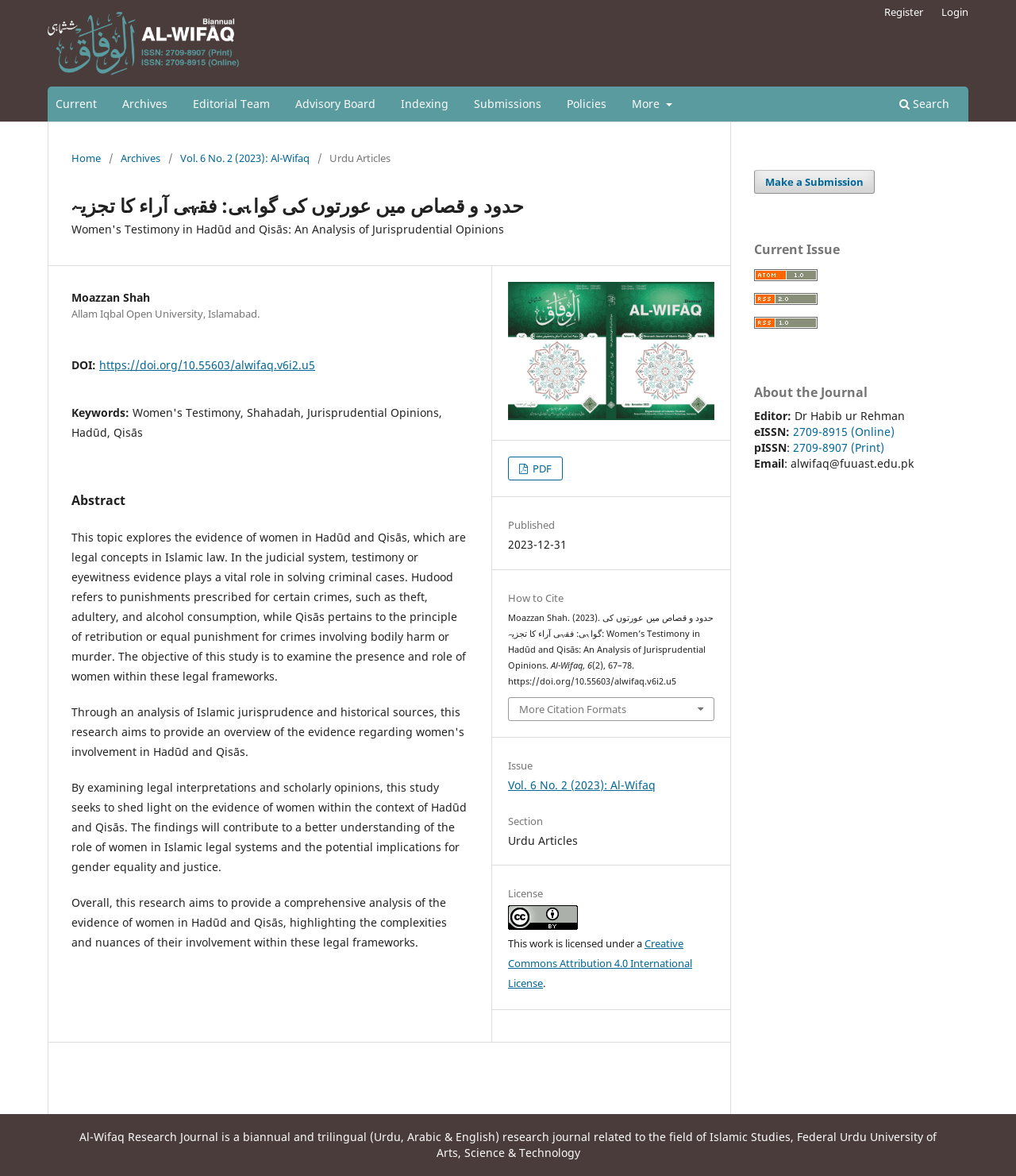Who is the author of the article?
From the details in the image, provide a complete and detailed answer to the question.

The author of the article can be found in the static text element with the text 'Moazzan Shah'. This element is located within the article section of the webpage.